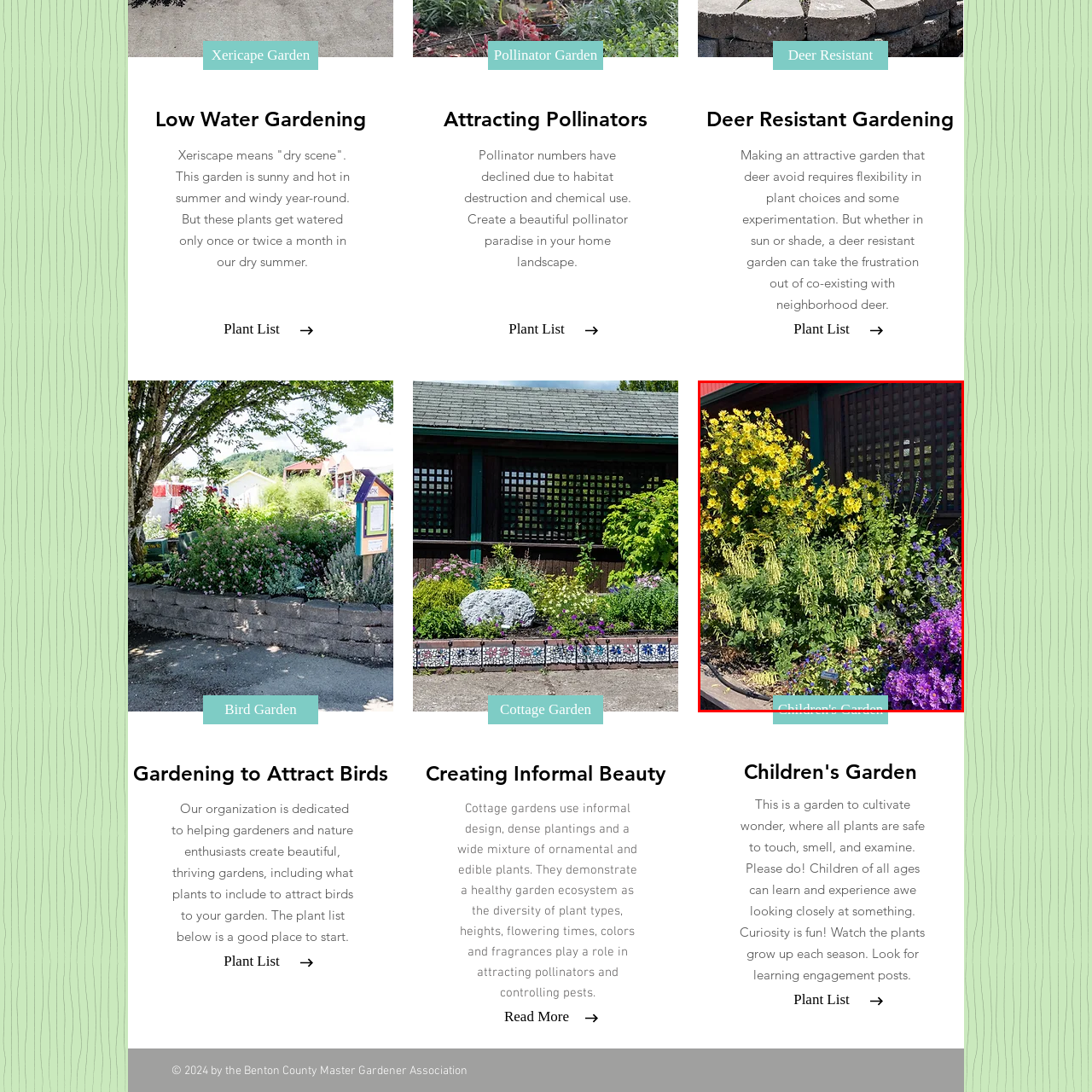Analyze the image highlighted by the red bounding box and give a one-word or phrase answer to the query: What color are the flowers that add contrast and beauty?

Deep purple